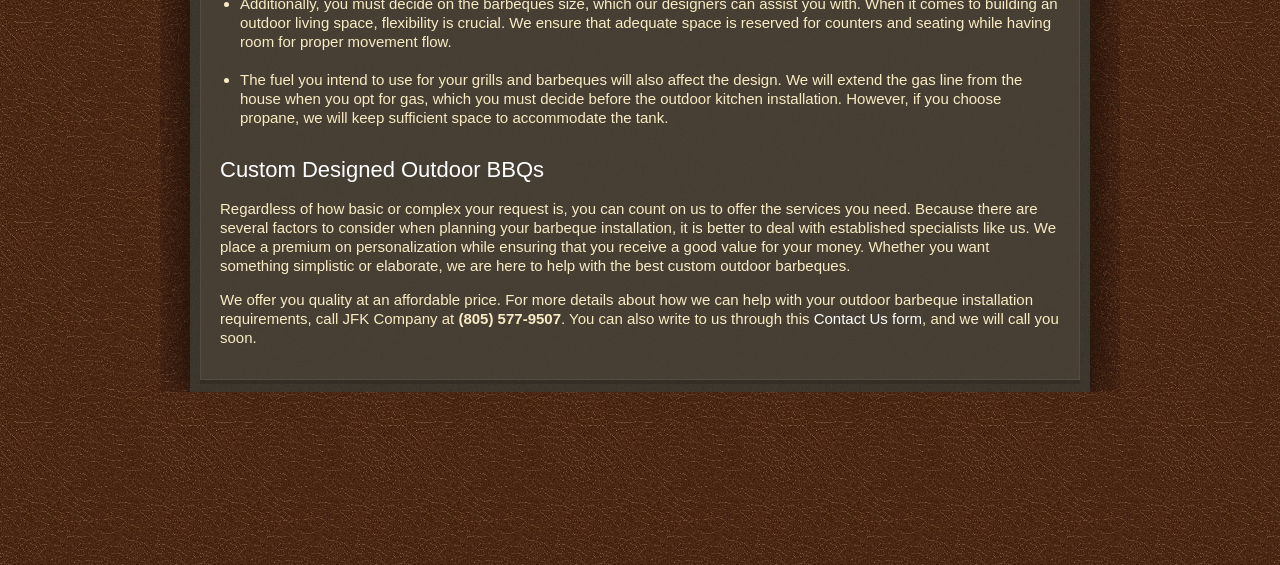Based on the image, please respond to the question with as much detail as possible:
What are the counties served by the company?

The company serves Ventura and West LA counties as mentioned in the text 'Serving the Ventura and West LA Counties »' and also in the list of links to different cities in these counties.